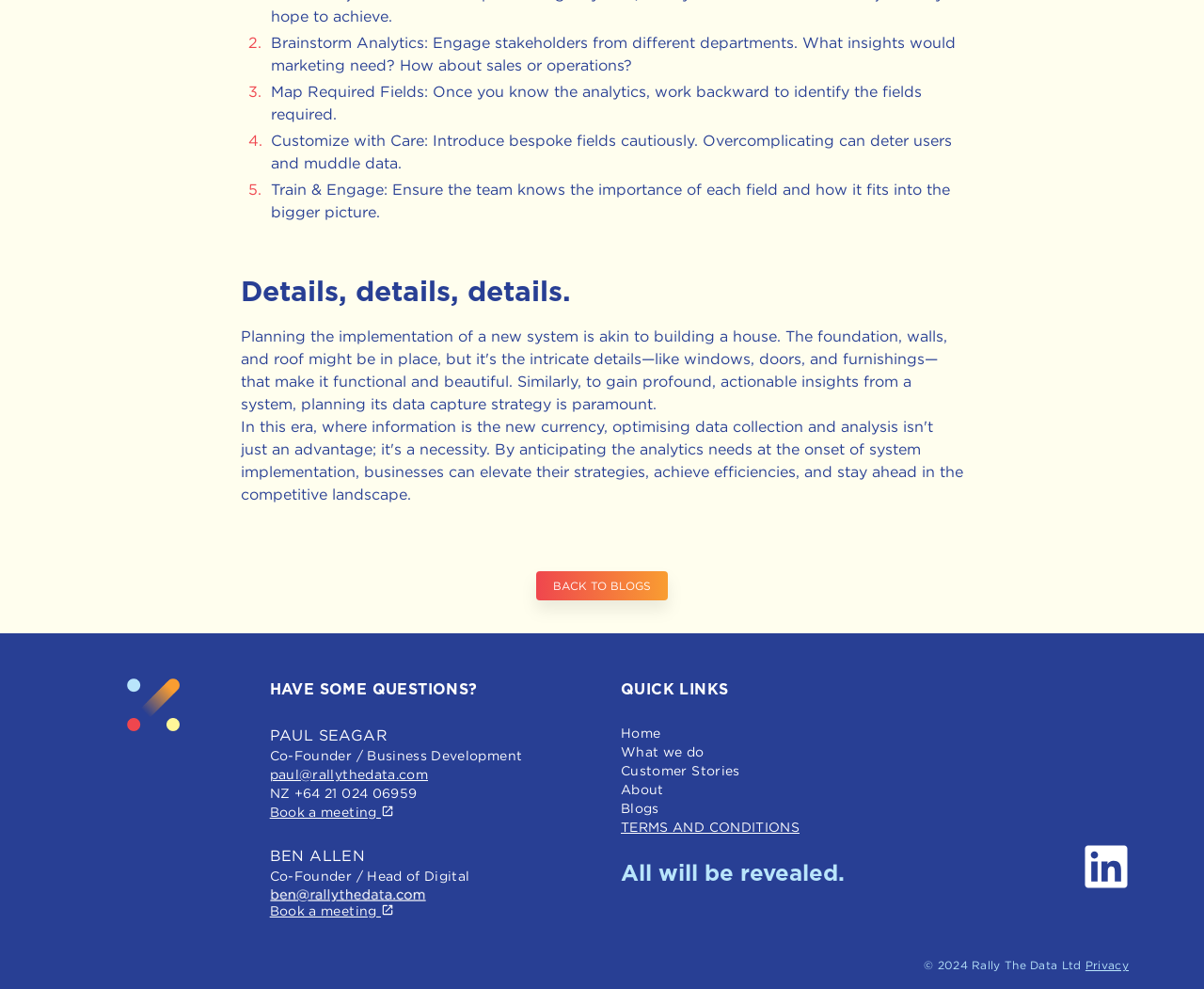Identify the bounding box coordinates of the section to be clicked to complete the task described by the following instruction: "Go back to blogs". The coordinates should be four float numbers between 0 and 1, formatted as [left, top, right, bottom].

[0.445, 0.577, 0.555, 0.607]